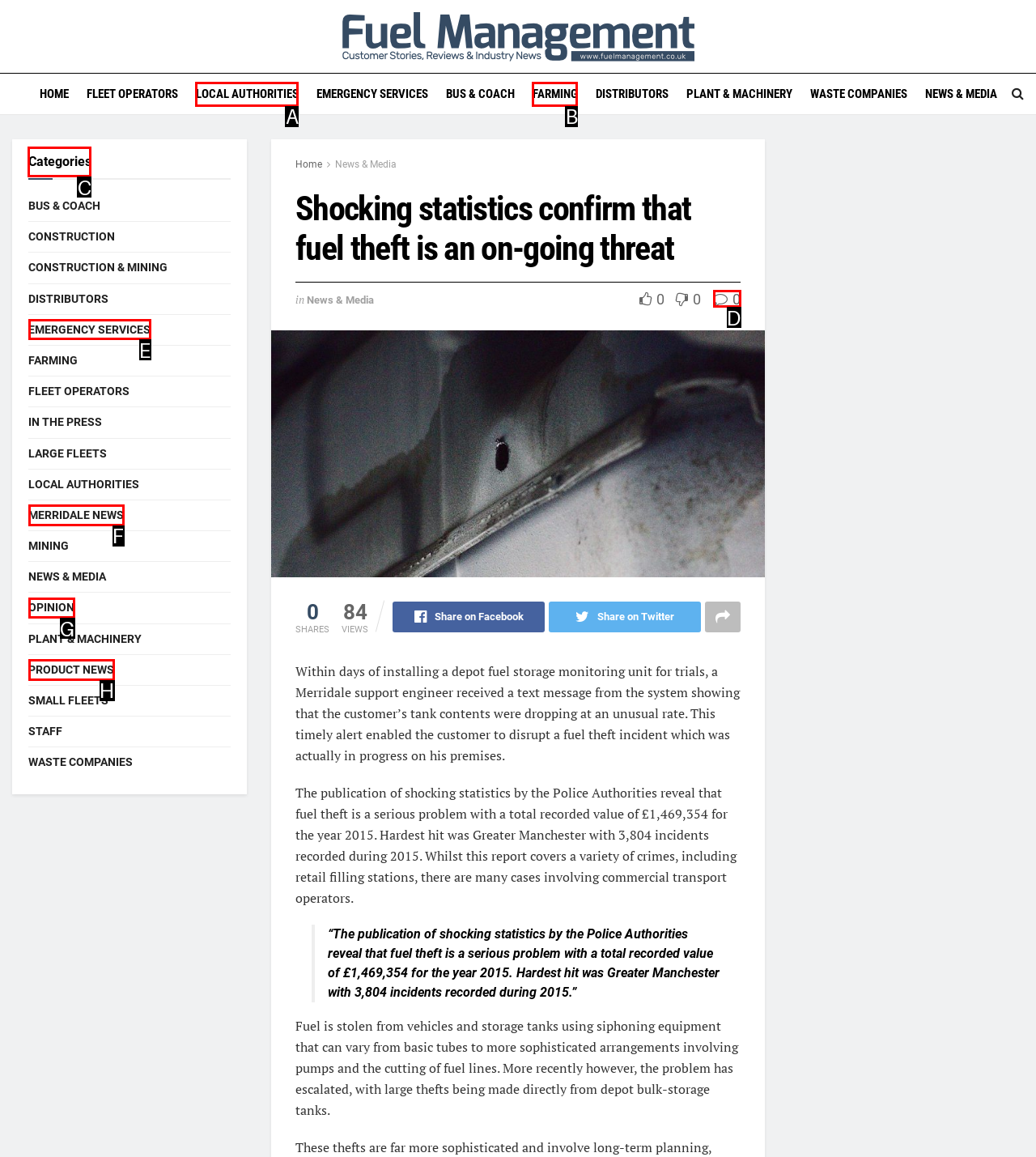Identify the correct option to click in order to accomplish the task: View categories Provide your answer with the letter of the selected choice.

C